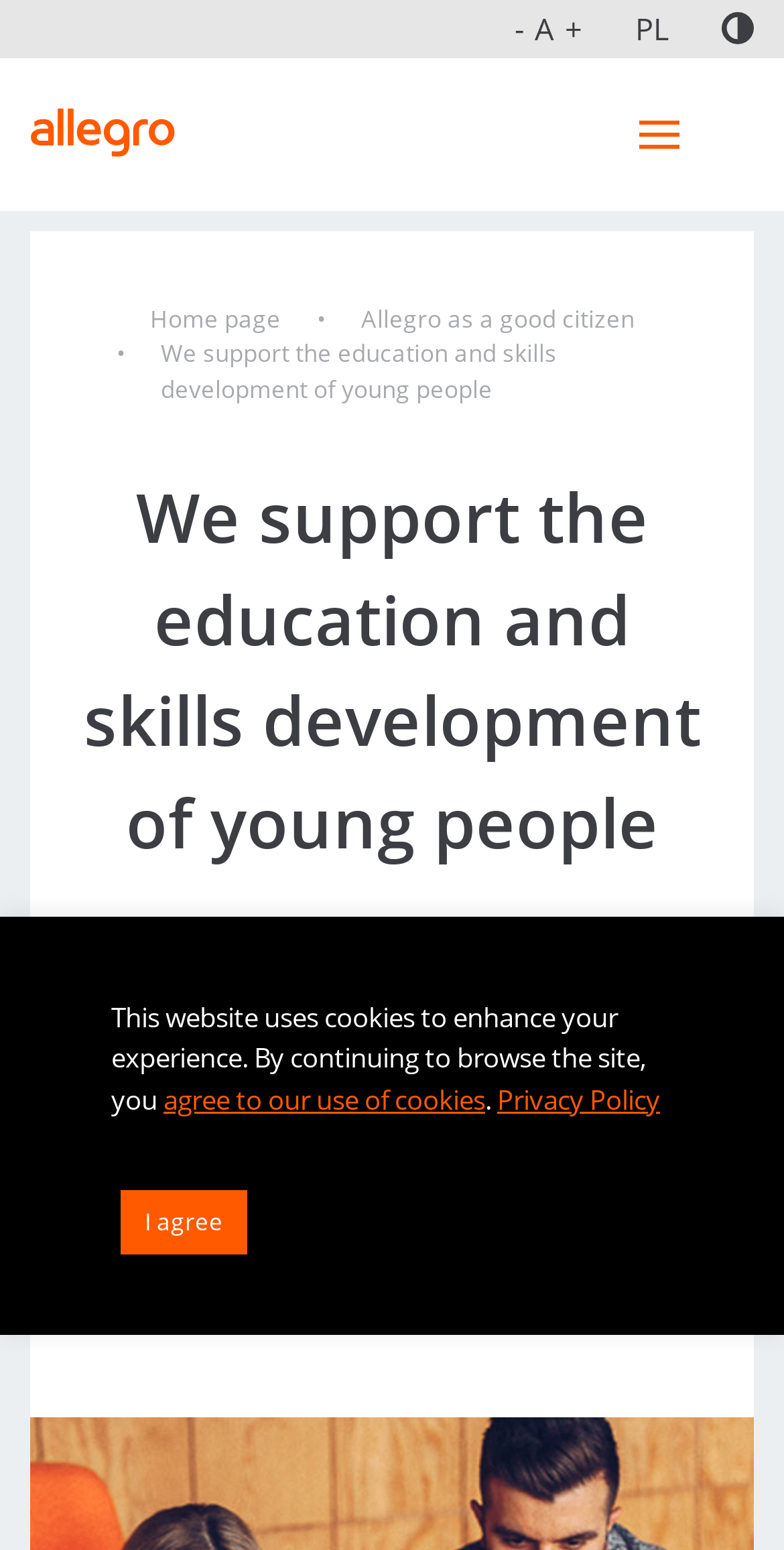Select the bounding box coordinates of the element I need to click to carry out the following instruction: "Change font size".

[0.656, 0.004, 0.744, 0.033]